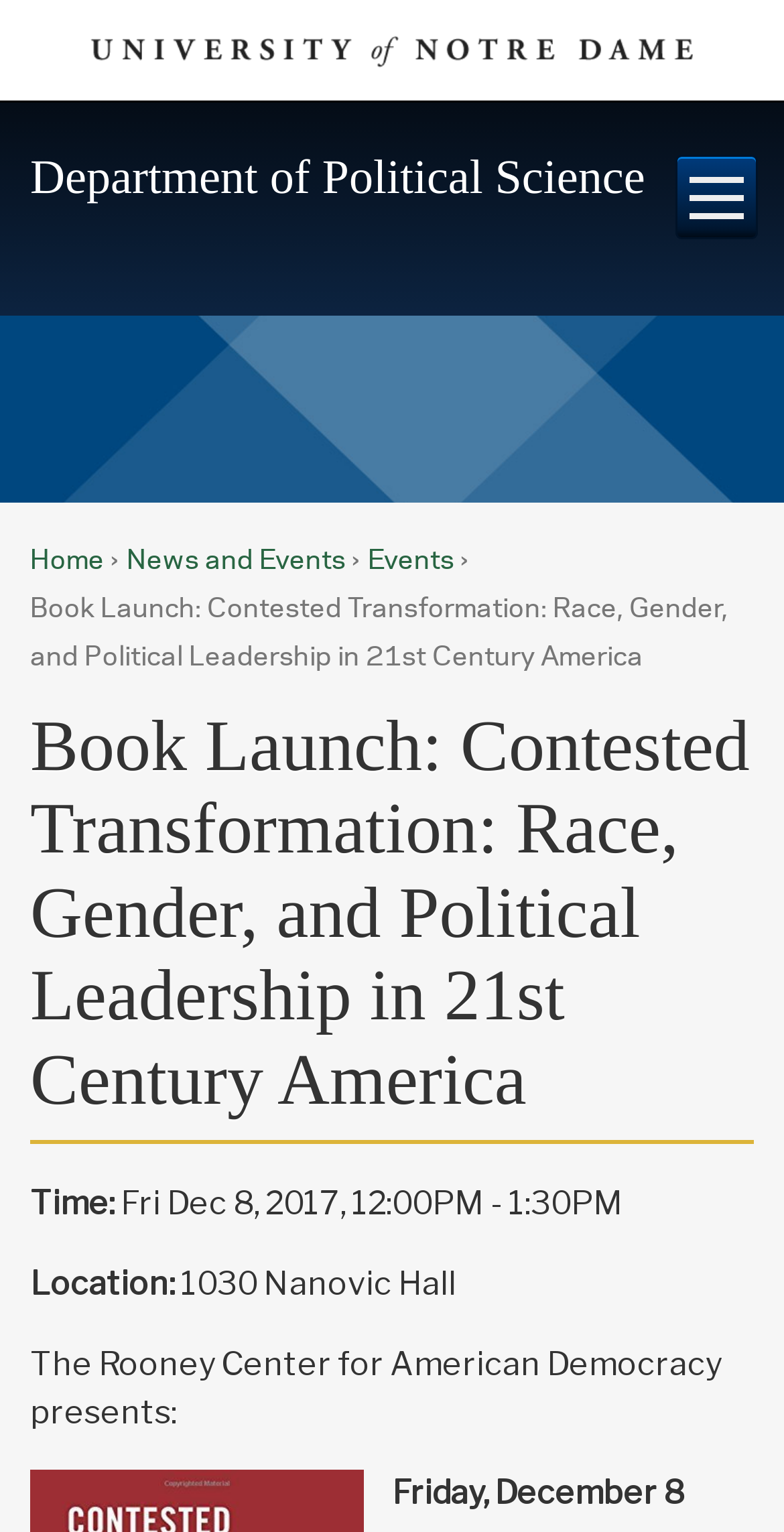Please provide a comprehensive answer to the question based on the screenshot: What is the location of the event?

I found the answer by looking at the static text element 'Location:' and its adjacent static text element '1030 Nanovic Hall', which indicates the location of the event.